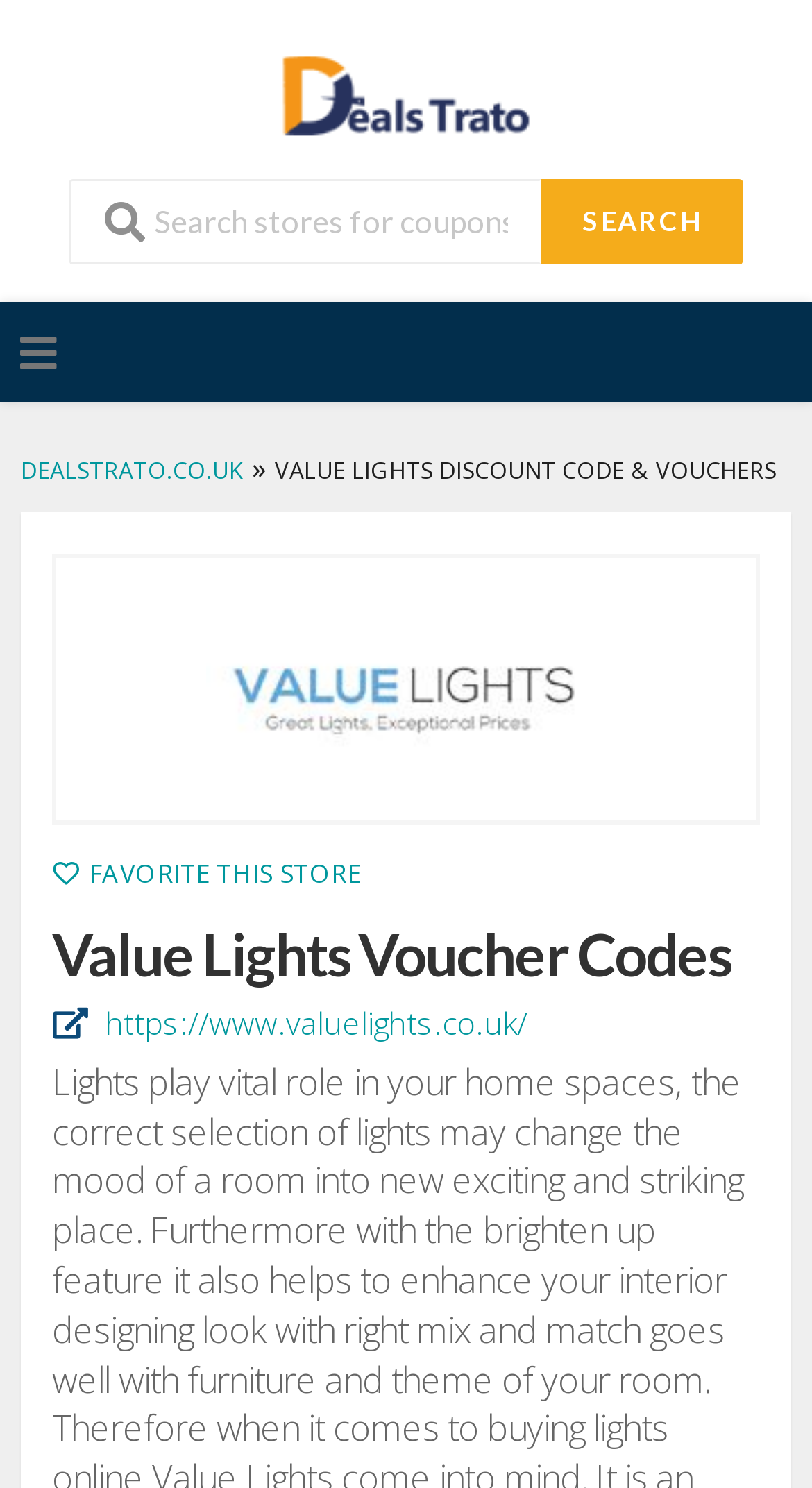What is the purpose of the search bar?
Provide a well-explained and detailed answer to the question.

The search bar is located near the top of the webpage, and its purpose can be inferred from the placeholder text 'Search stores for coupons, deals...' which suggests that users can input keywords to find relevant coupons and deals.